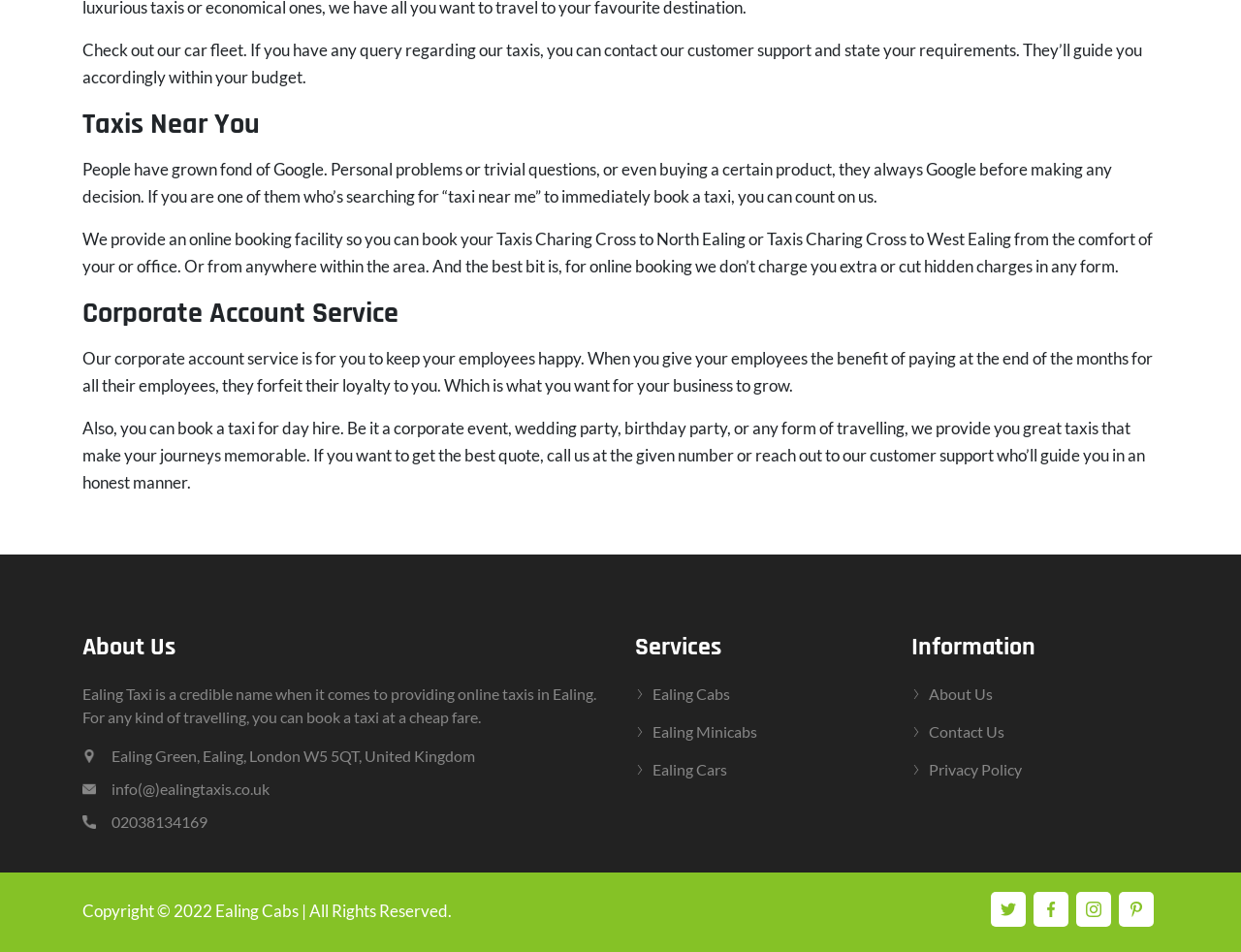Locate the bounding box coordinates of the element that should be clicked to execute the following instruction: "Click 'About Us'".

[0.748, 0.718, 0.8, 0.738]